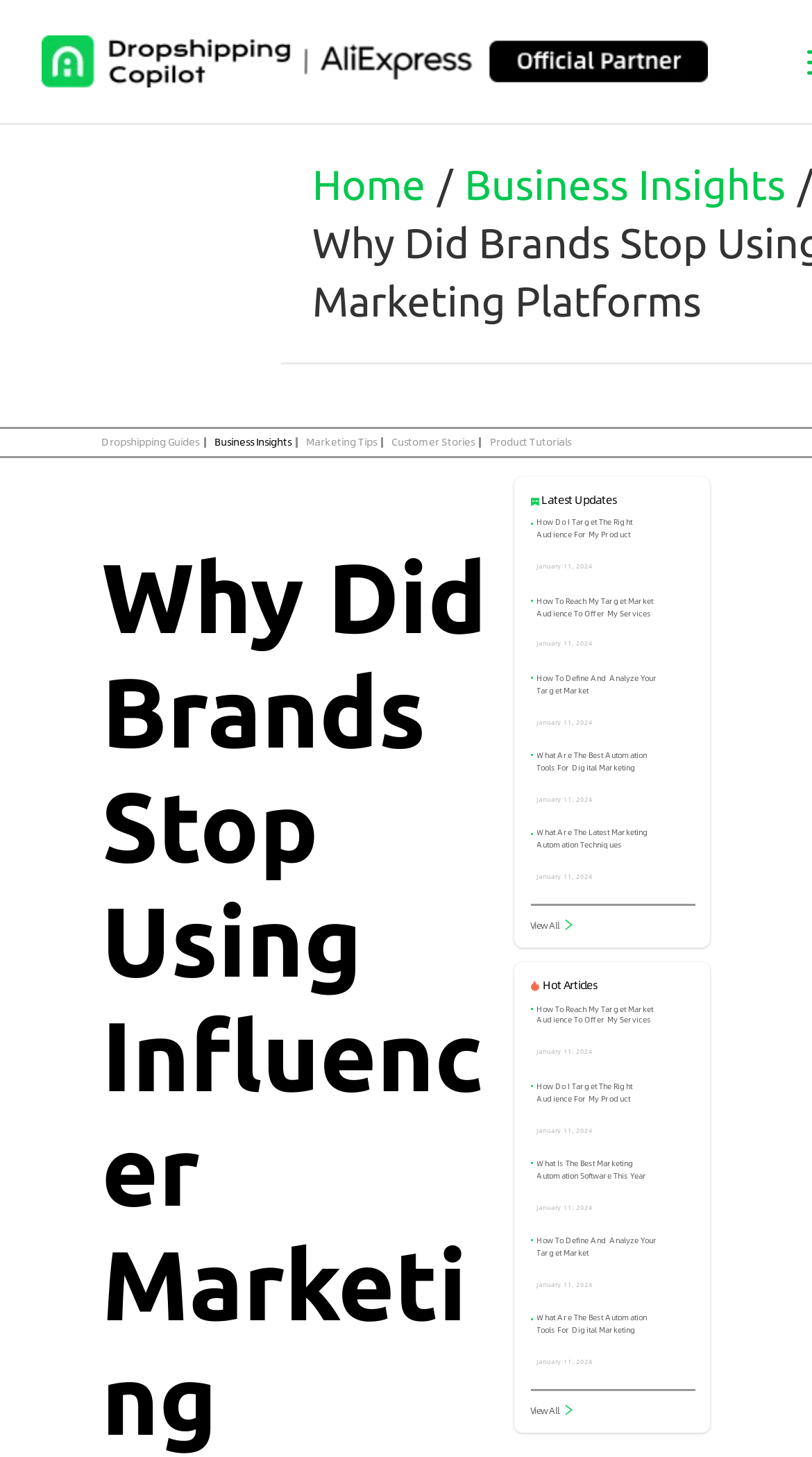Identify and extract the heading text of the webpage.

Why Did Brands Stop Using Influencer Marketing Platforms